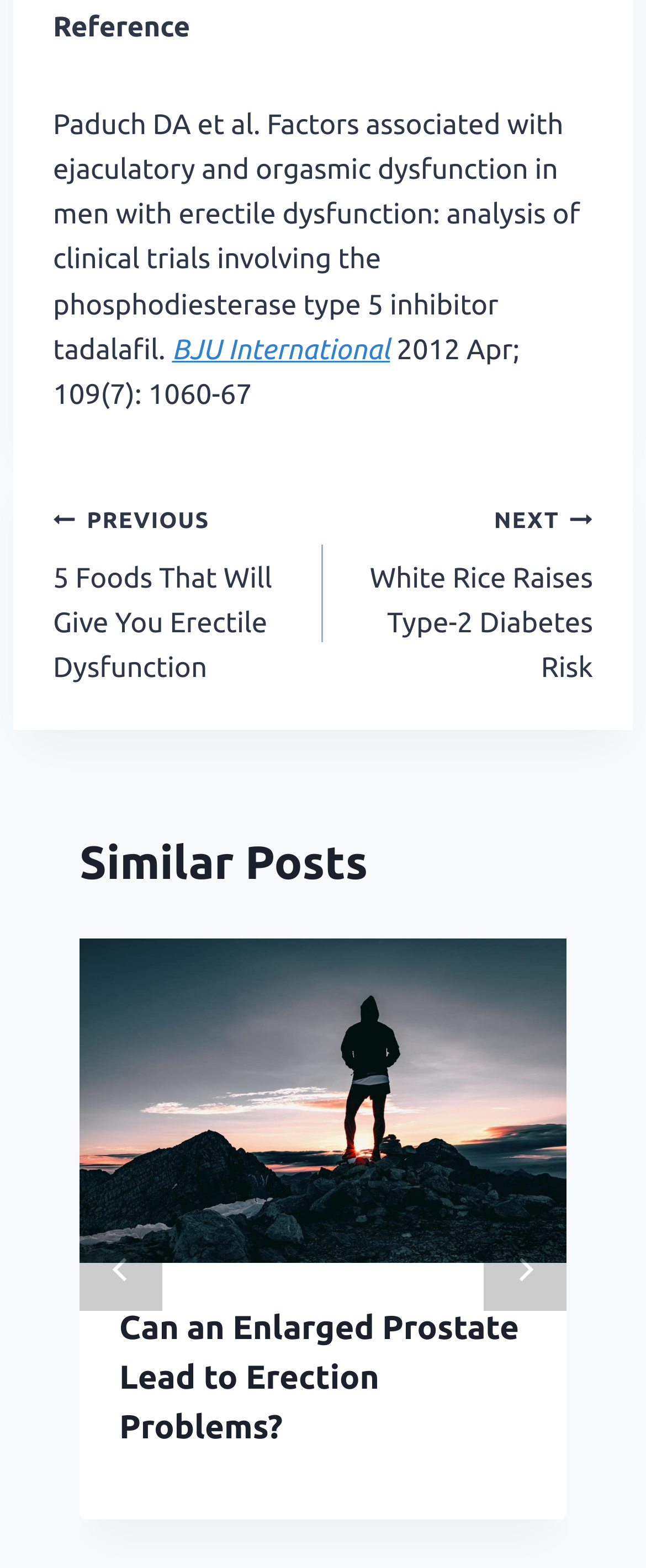What is the topic of the article below the main article?
Give a single word or phrase answer based on the content of the image.

Enlarged Prostate